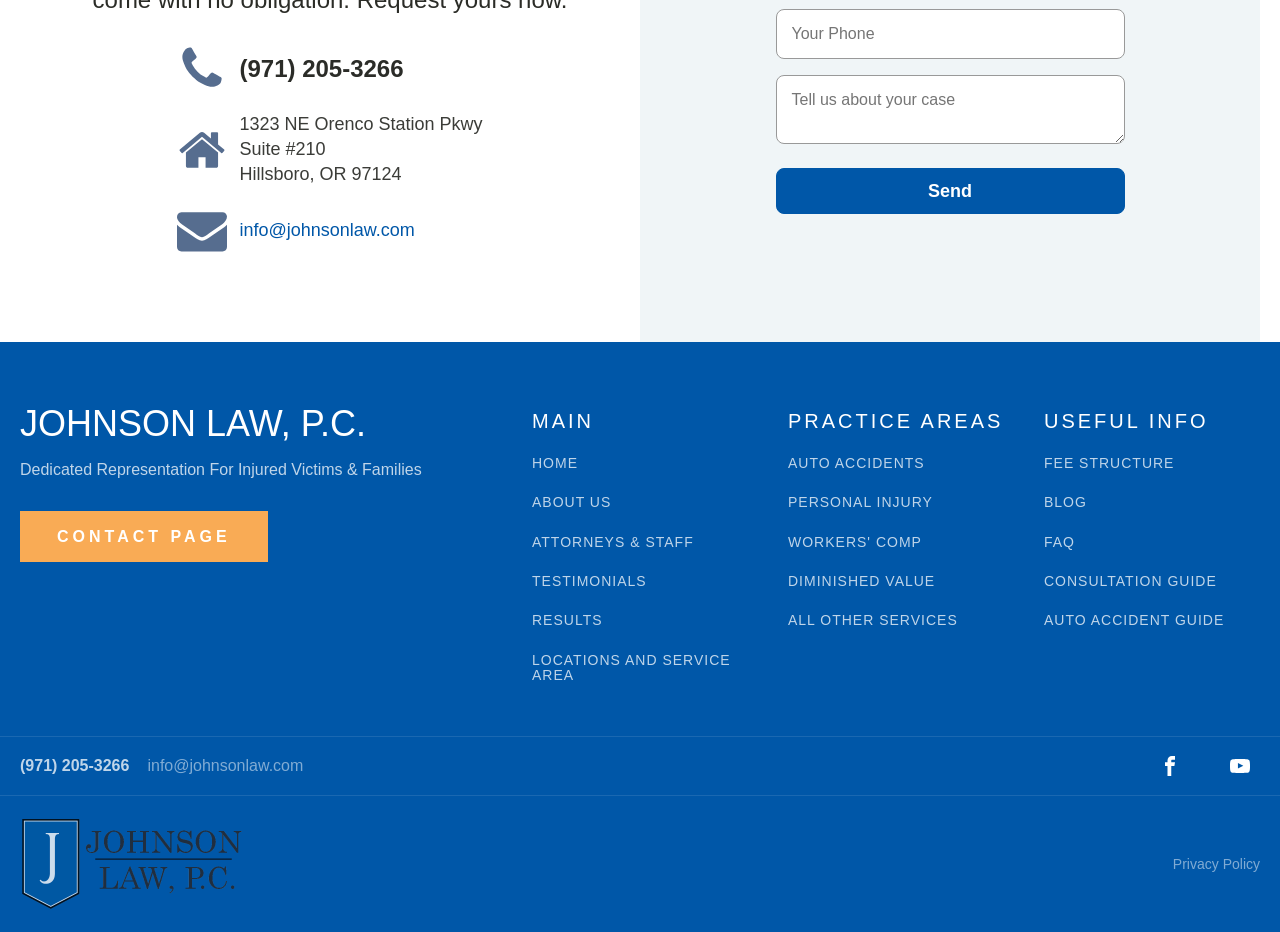What is the email address of Johnson Law, P.C.?
Please give a detailed and elaborate explanation in response to the question.

The email address can be found in multiple places on the webpage, including the top right corner and the bottom left corner. It is displayed as 'info@johnsonlaw.com'.